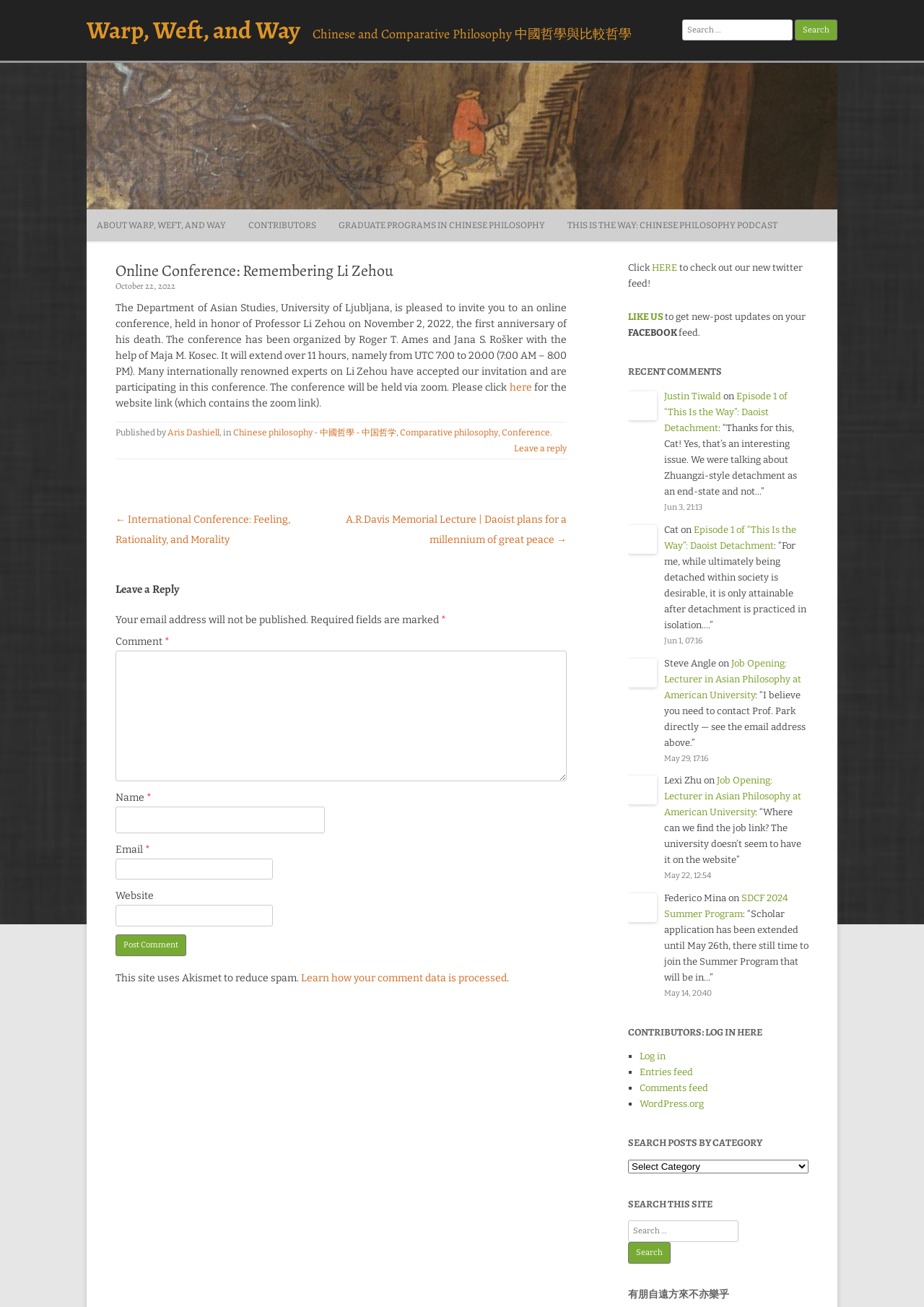Based on the image, provide a detailed response to the question:
Who organized the online conference?

The organizers of the online conference are mentioned in the paragraph of text, which states that 'The conference has been organized by Roger T. Ames and Jana S. Rošker with the help of Maja M. Kosec'.